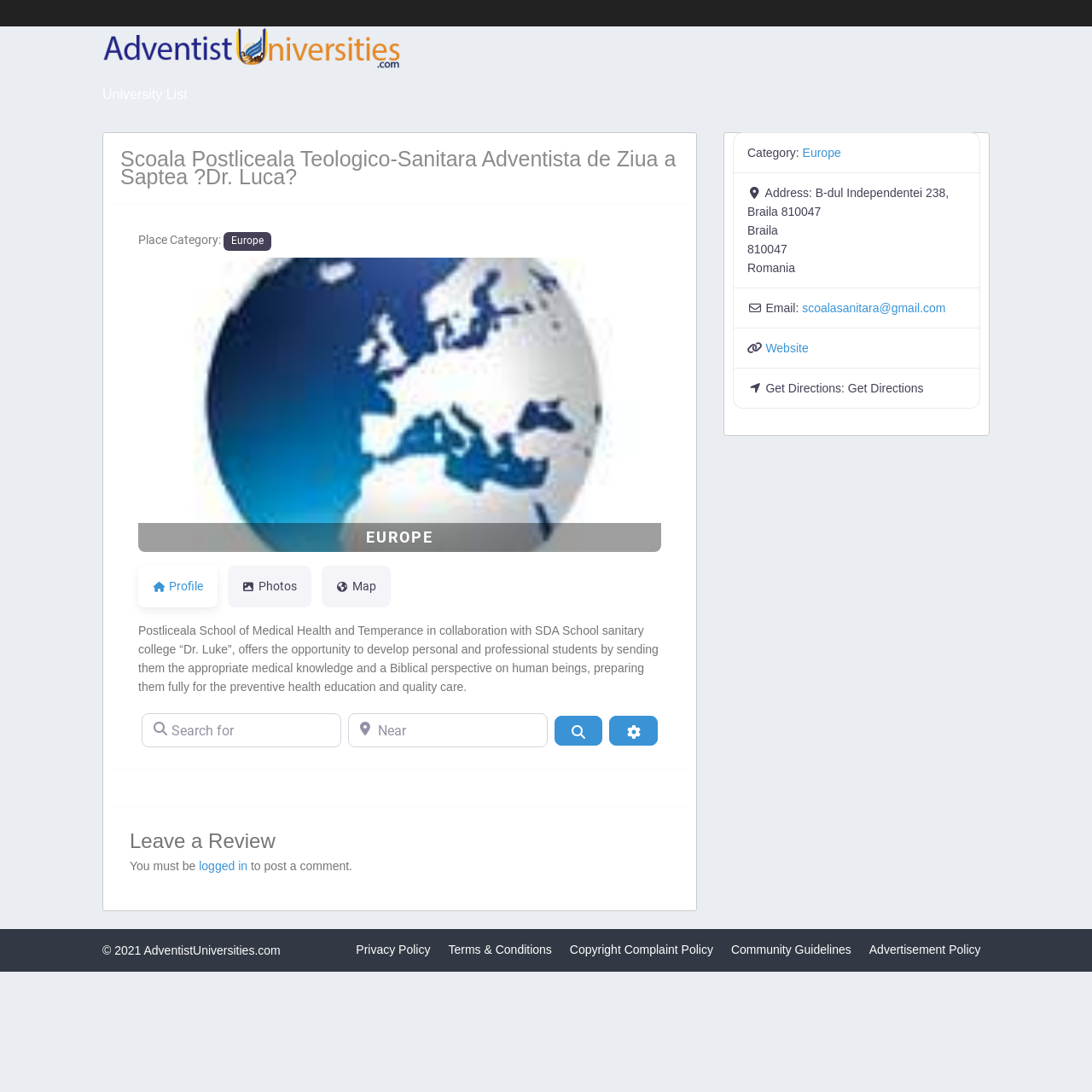Highlight the bounding box coordinates of the element that should be clicked to carry out the following instruction: "Click the 'Europe' link". The coordinates must be given as four float numbers ranging from 0 to 1, i.e., [left, top, right, bottom].

[0.205, 0.212, 0.248, 0.23]